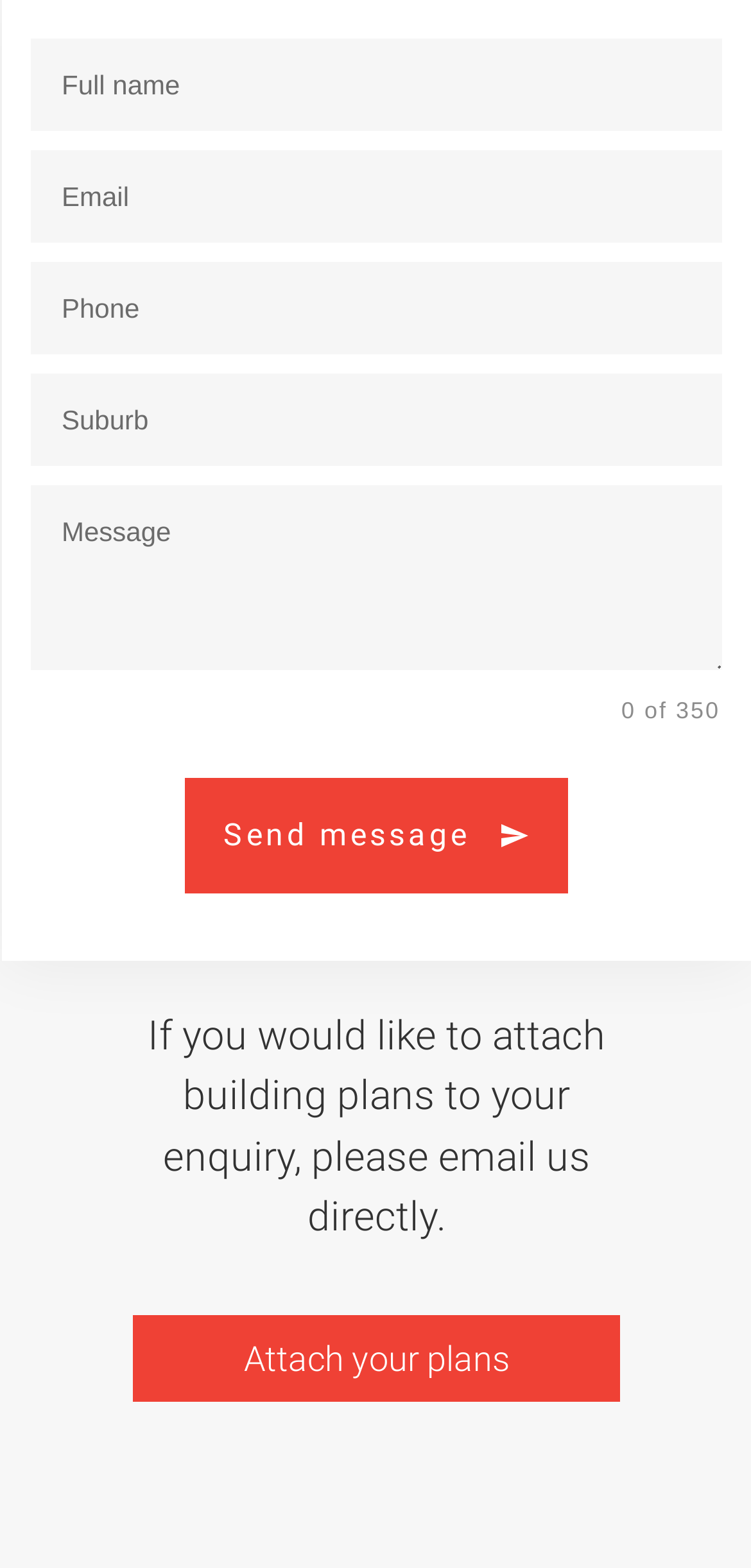Using the element description Cardrona Safaris, predict the bounding box coordinates for the UI element. Provide the coordinates in (top-left x, top-left y, bottom-right x, bottom-right y) format with values ranging from 0 to 1.

None